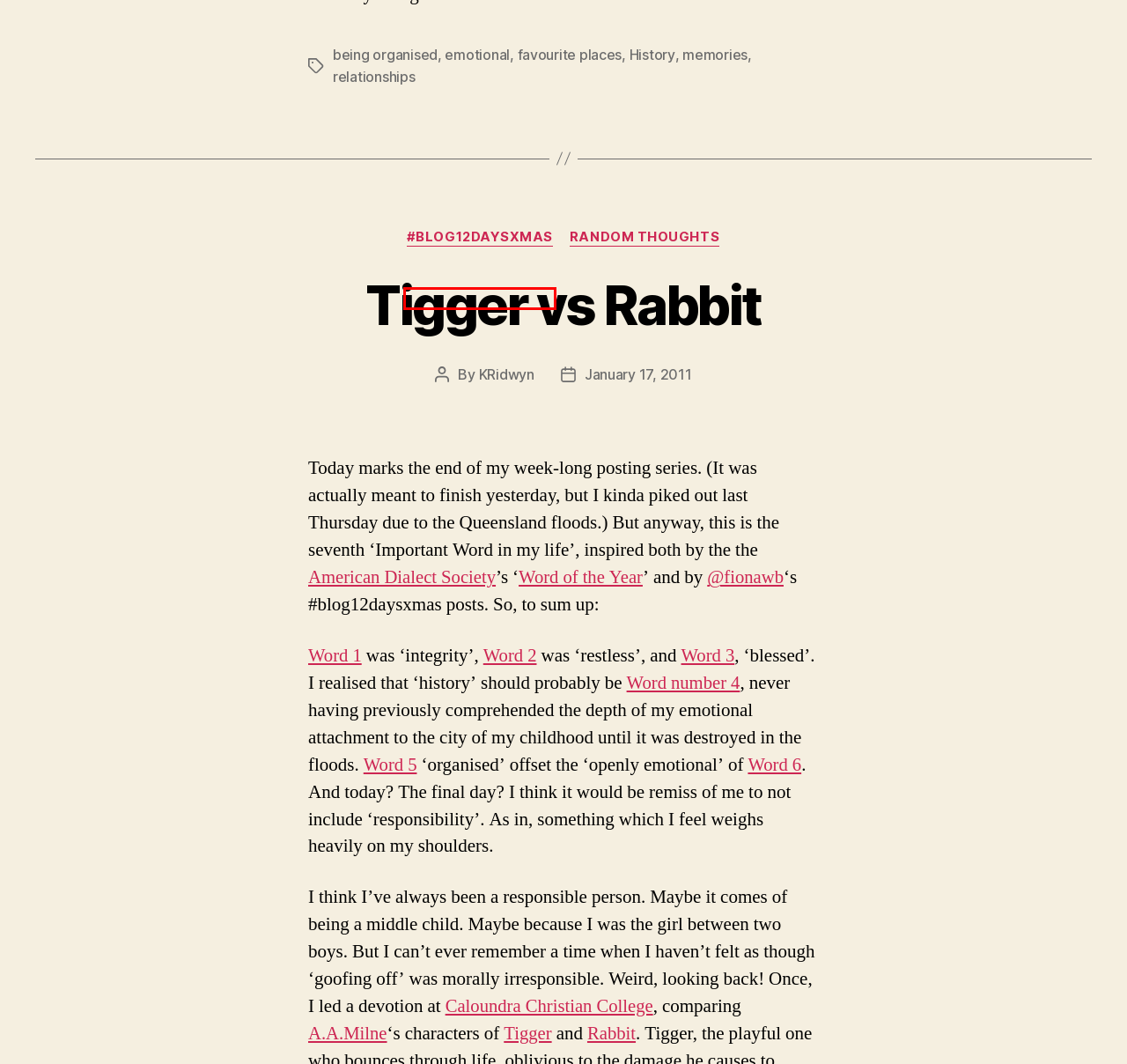Review the webpage screenshot provided, noting the red bounding box around a UI element. Choose the description that best matches the new webpage after clicking the element within the bounding box. The following are the options:
A. On your marks… get set… – K.Ridwyn
B. K.Ridwyn – Educator. Librarian. Writer.
C. Blog Tool, Publishing Platform, and CMS | WordPress.org English (Australia)
D. Tigger vs Rabbit – K.Ridwyn
E. being organised – K.Ridwyn
F. favourite places – K.Ridwyn
G. #blog12daysxmas – K.Ridwyn
H. relationships – K.Ridwyn

G